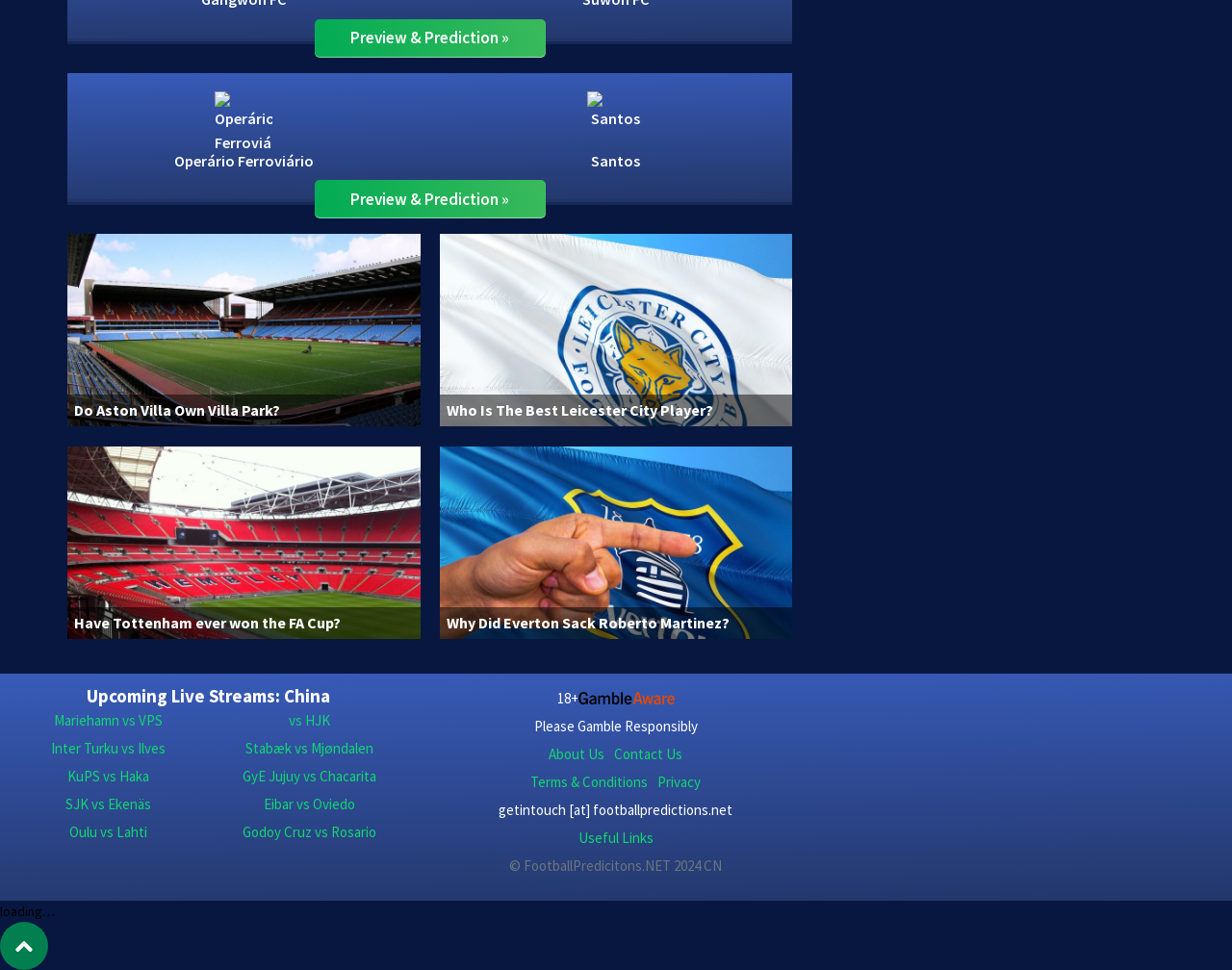Please provide a one-word or phrase answer to the question: 
What is the age restriction for the content?

18+